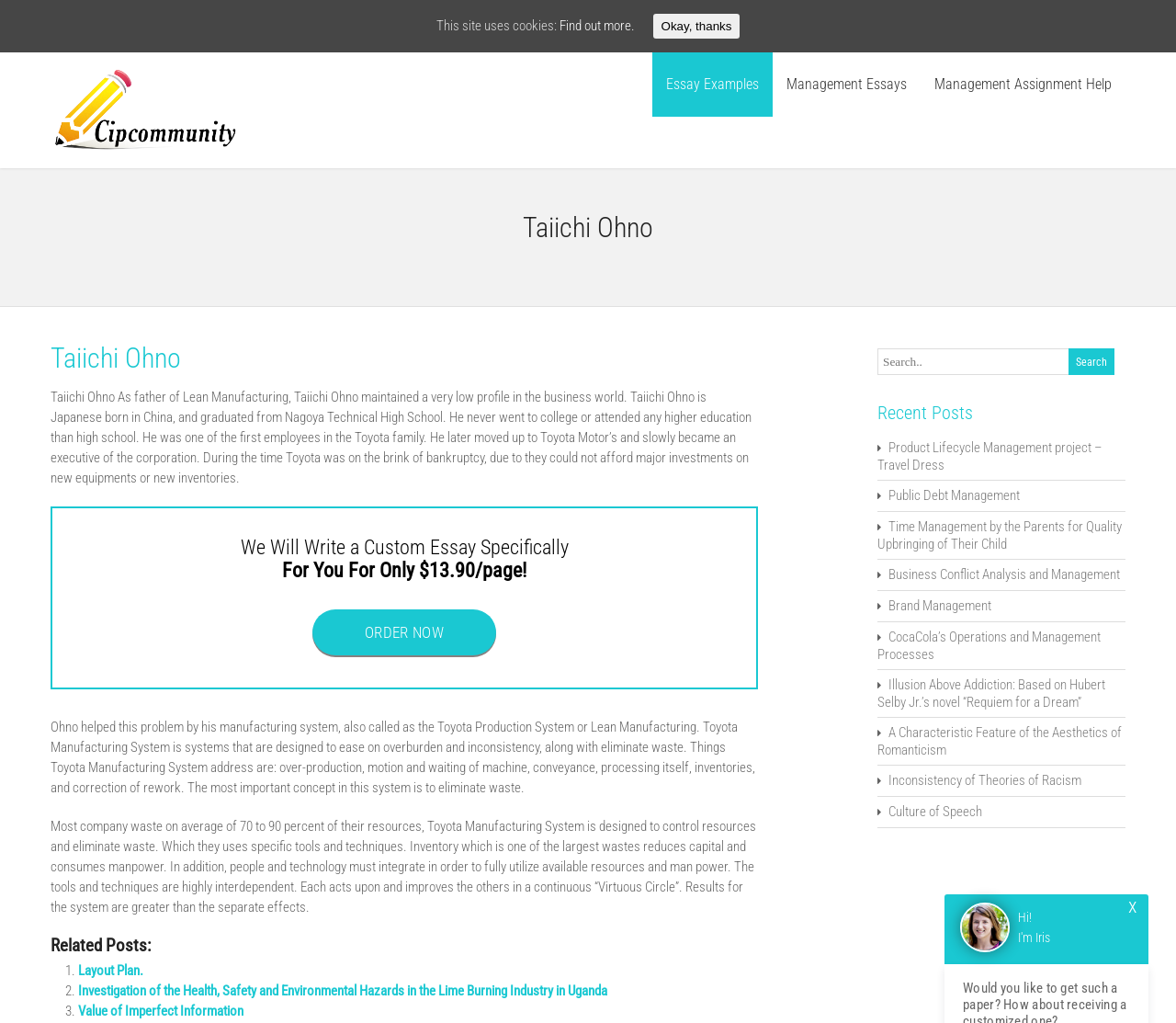Identify the bounding box of the UI component described as: "Value of Imperfect Information".

[0.066, 0.98, 0.207, 0.996]